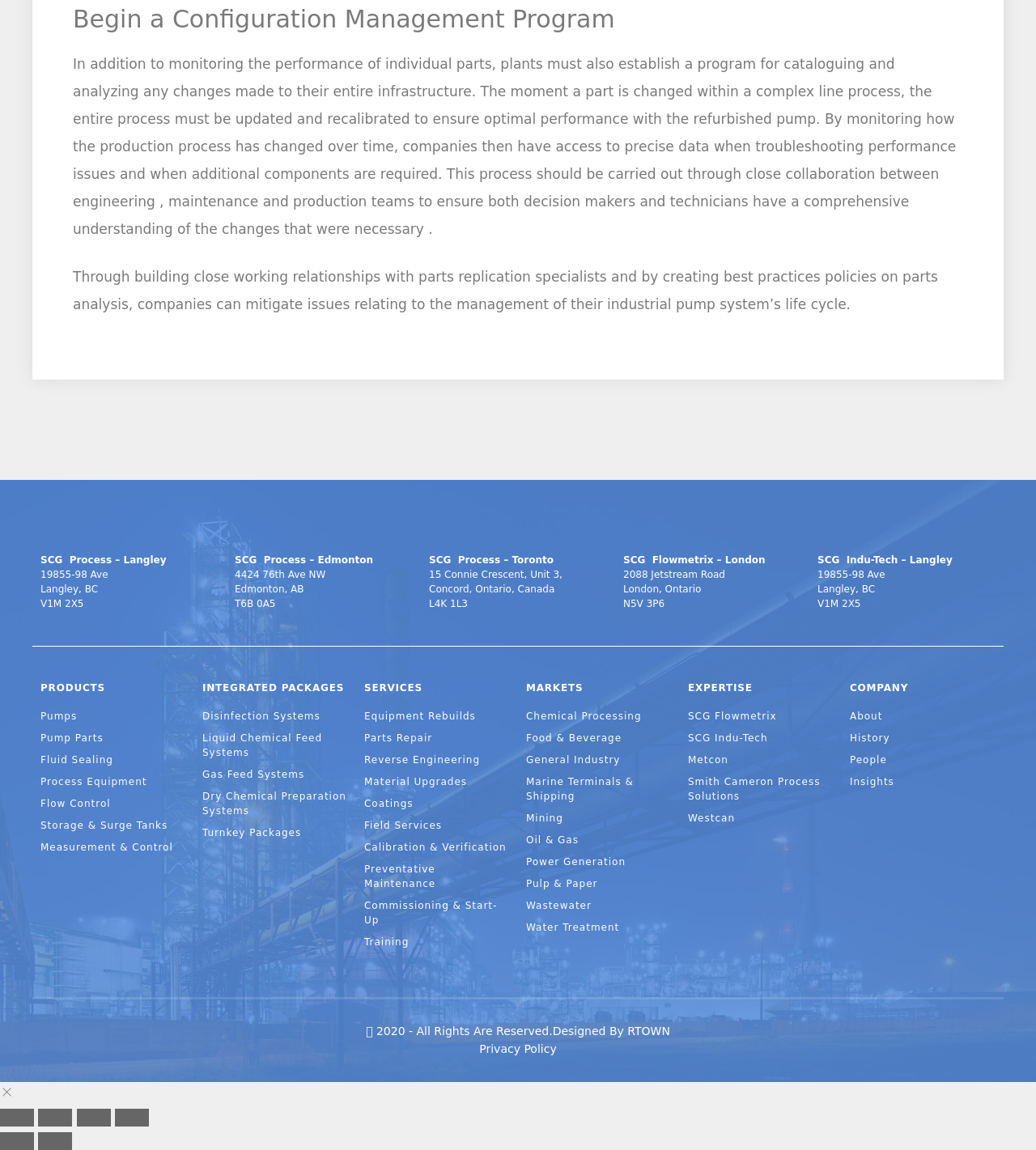Please find and report the bounding box coordinates of the element to click in order to perform the following action: "View Disinfection Systems". The coordinates should be expressed as four float numbers between 0 and 1, in the format [left, top, right, bottom].

[0.195, 0.616, 0.336, 0.629]